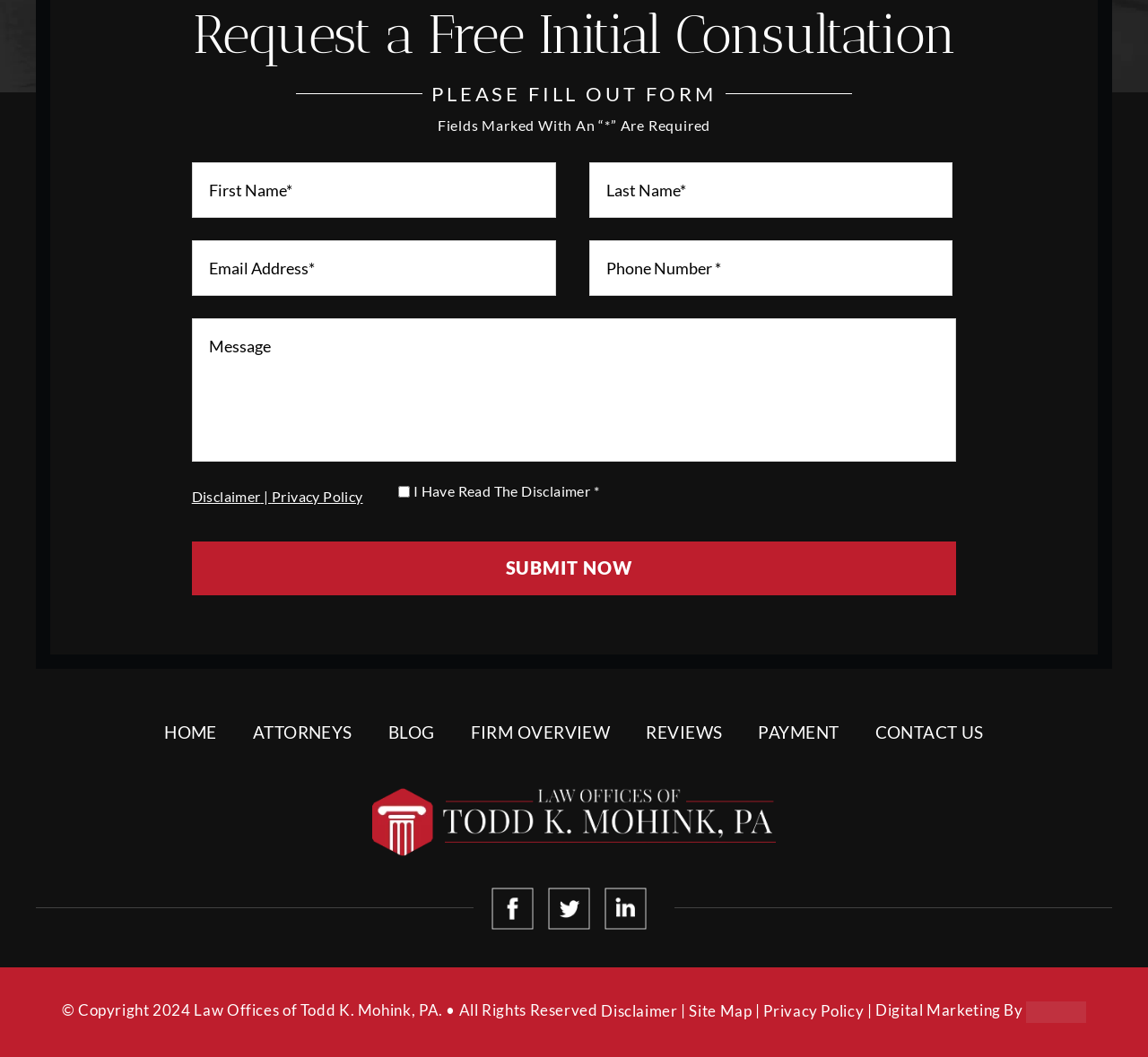Please find the bounding box coordinates of the element that must be clicked to perform the given instruction: "Request a free initial consultation". The coordinates should be four float numbers from 0 to 1, i.e., [left, top, right, bottom].

[0.044, 0.008, 0.956, 0.059]